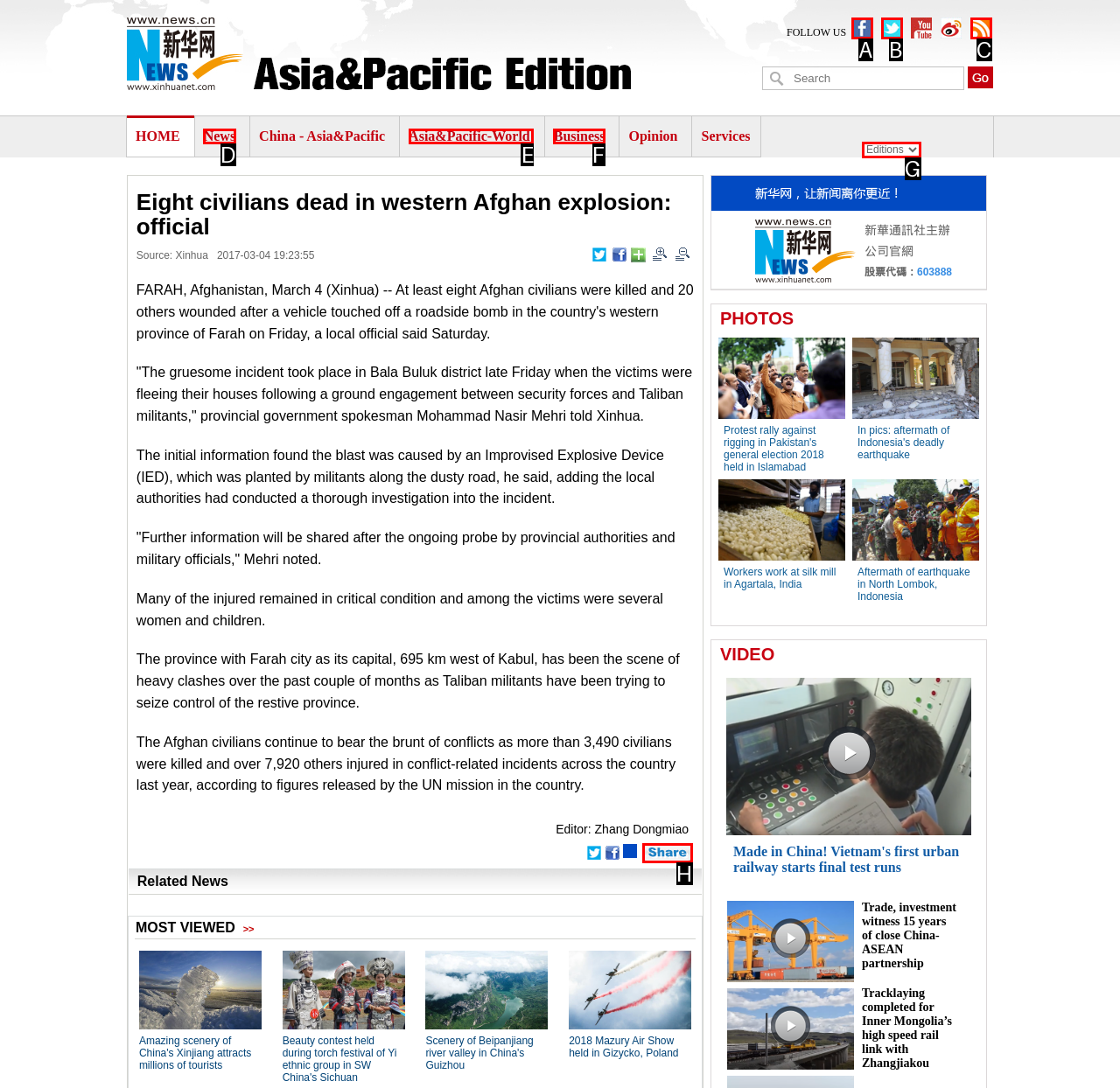From the description: title="More", identify the option that best matches and reply with the letter of that option directly.

H